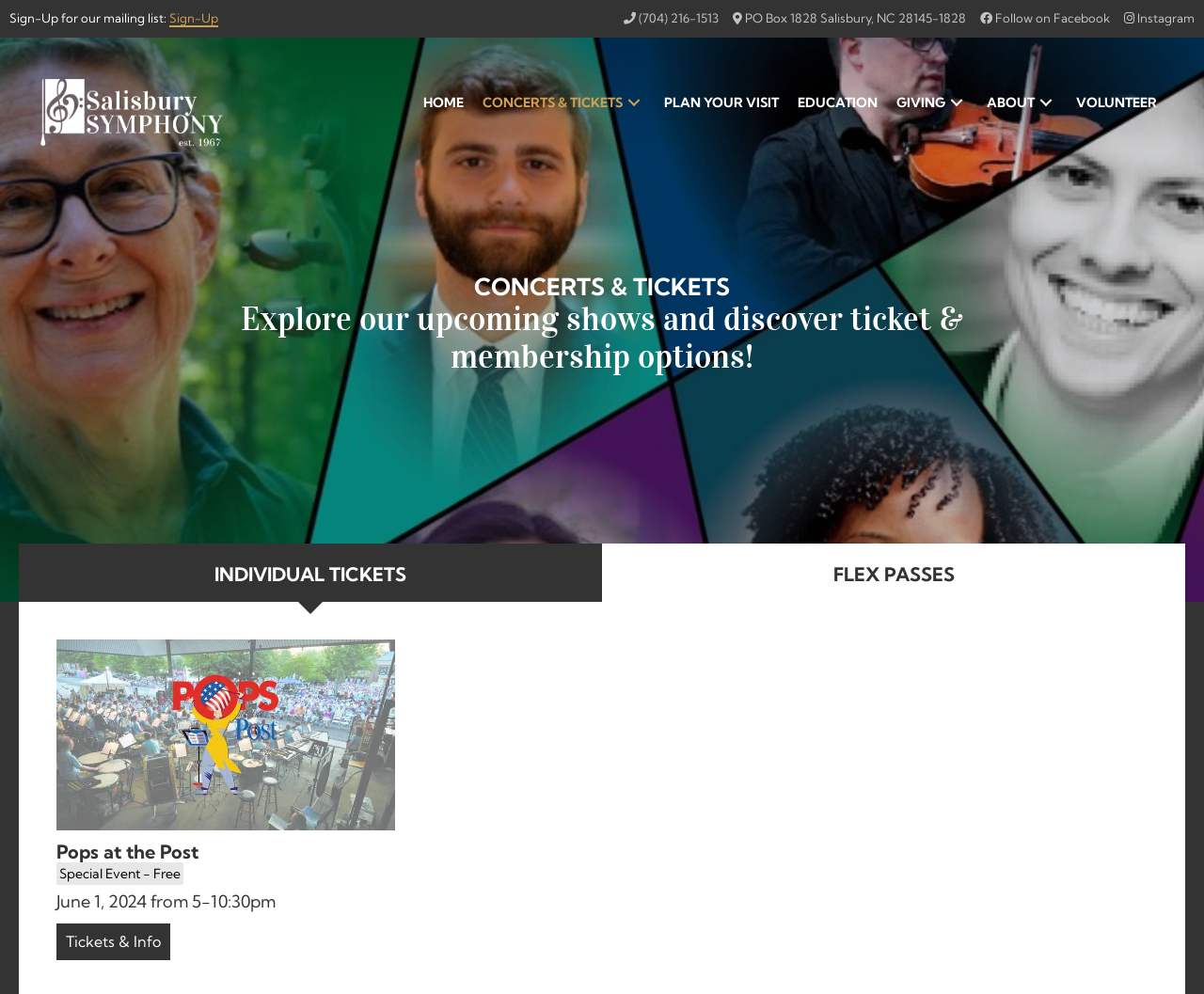Please specify the bounding box coordinates of the clickable region necessary for completing the following instruction: "View Concerts & Tickets submenu". The coordinates must consist of four float numbers between 0 and 1, i.e., [left, top, right, bottom].

[0.517, 0.092, 0.536, 0.114]